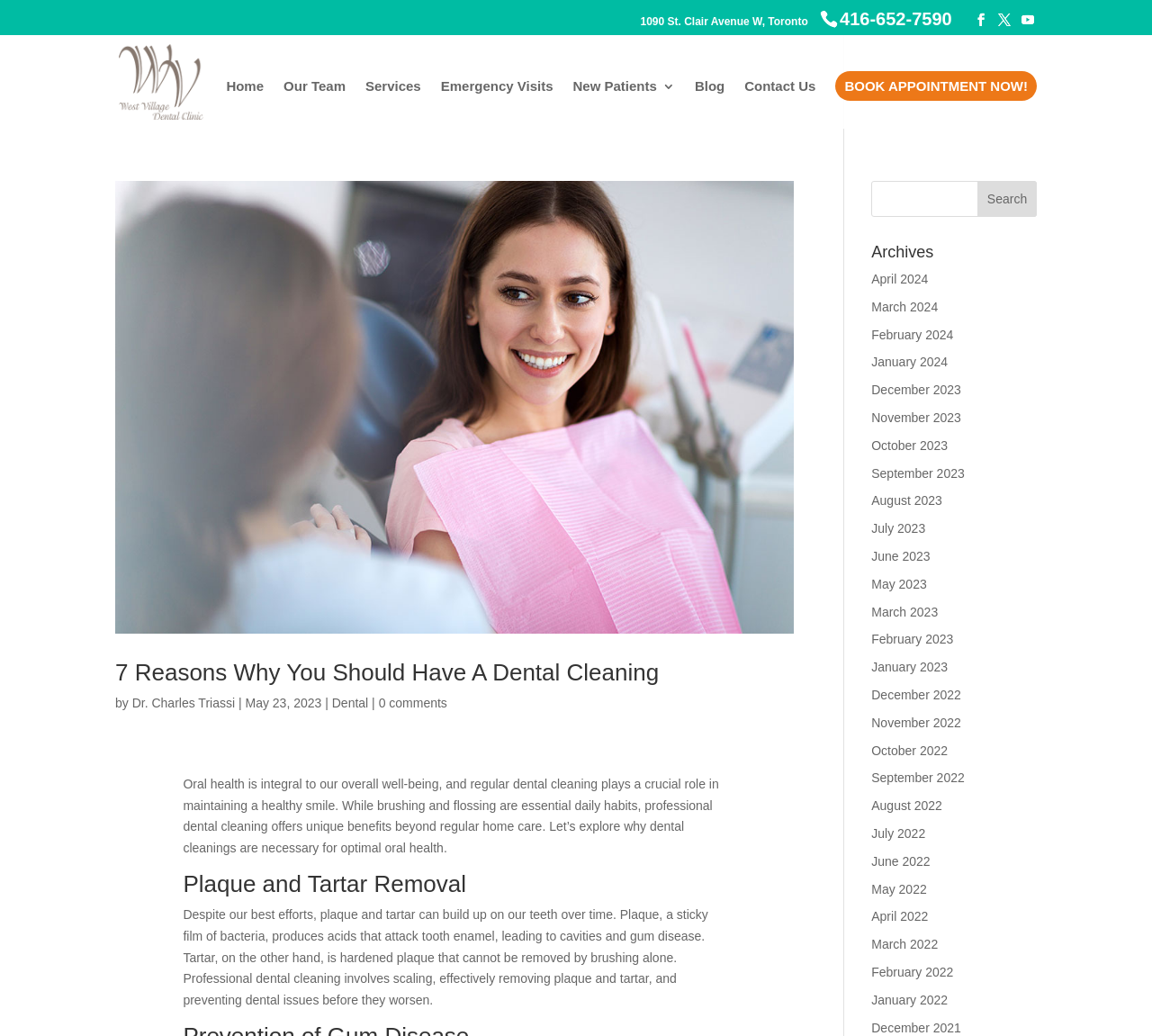Indicate the bounding box coordinates of the clickable region to achieve the following instruction: "Contact the dentist."

[0.646, 0.077, 0.708, 0.124]